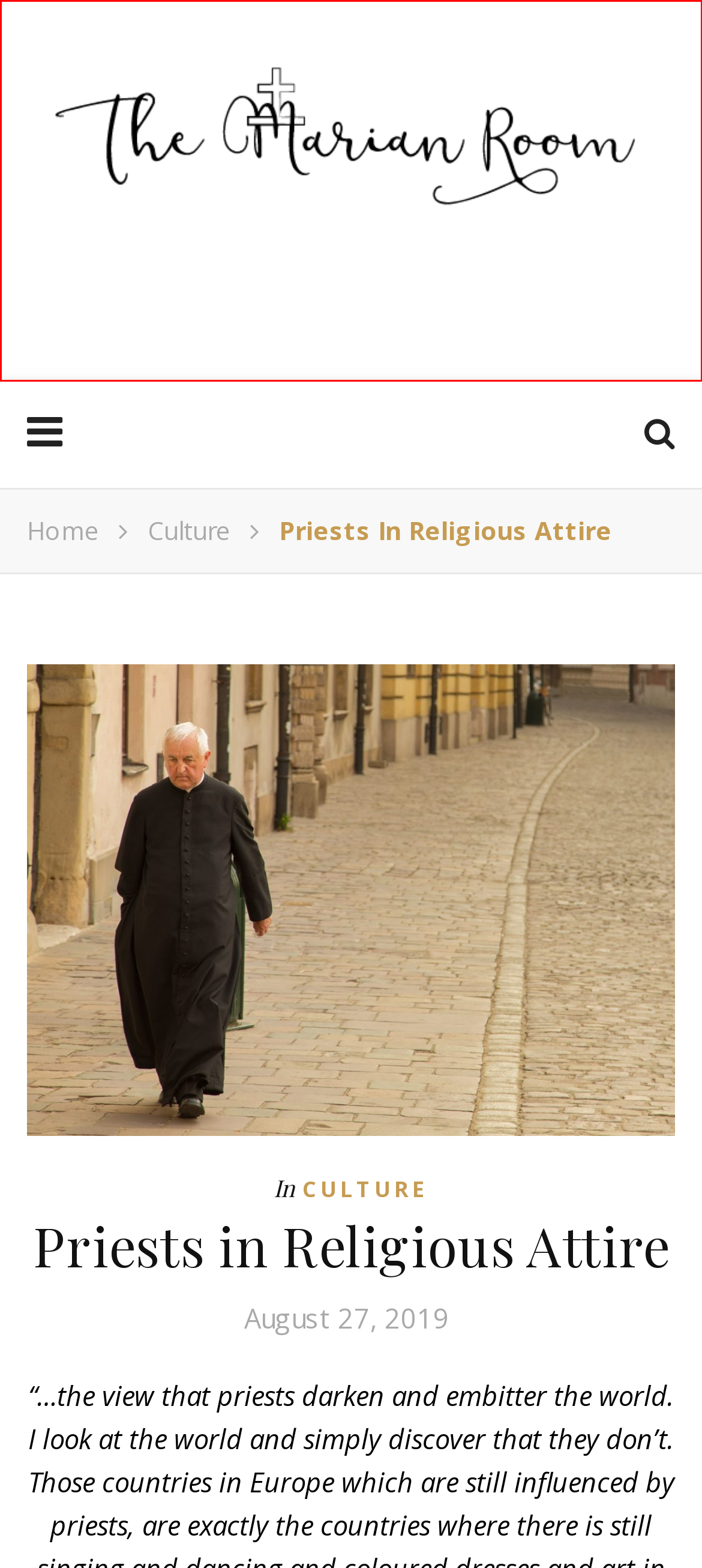You have been given a screenshot of a webpage, where a red bounding box surrounds a UI element. Identify the best matching webpage description for the page that loads after the element in the bounding box is clicked. Options include:
A. The Marian Room
B. religious life – The Marian Room
C. Flowers and Our Lady II – The Marian Room
D. Kingdom of Christ begins now – The Marian Room
E. Easter Sunday – The Marian Room
F. Culture – The Marian Room
G. habit – The Marian Room
H. The Glory of a Gray Day – The Marian Room

A